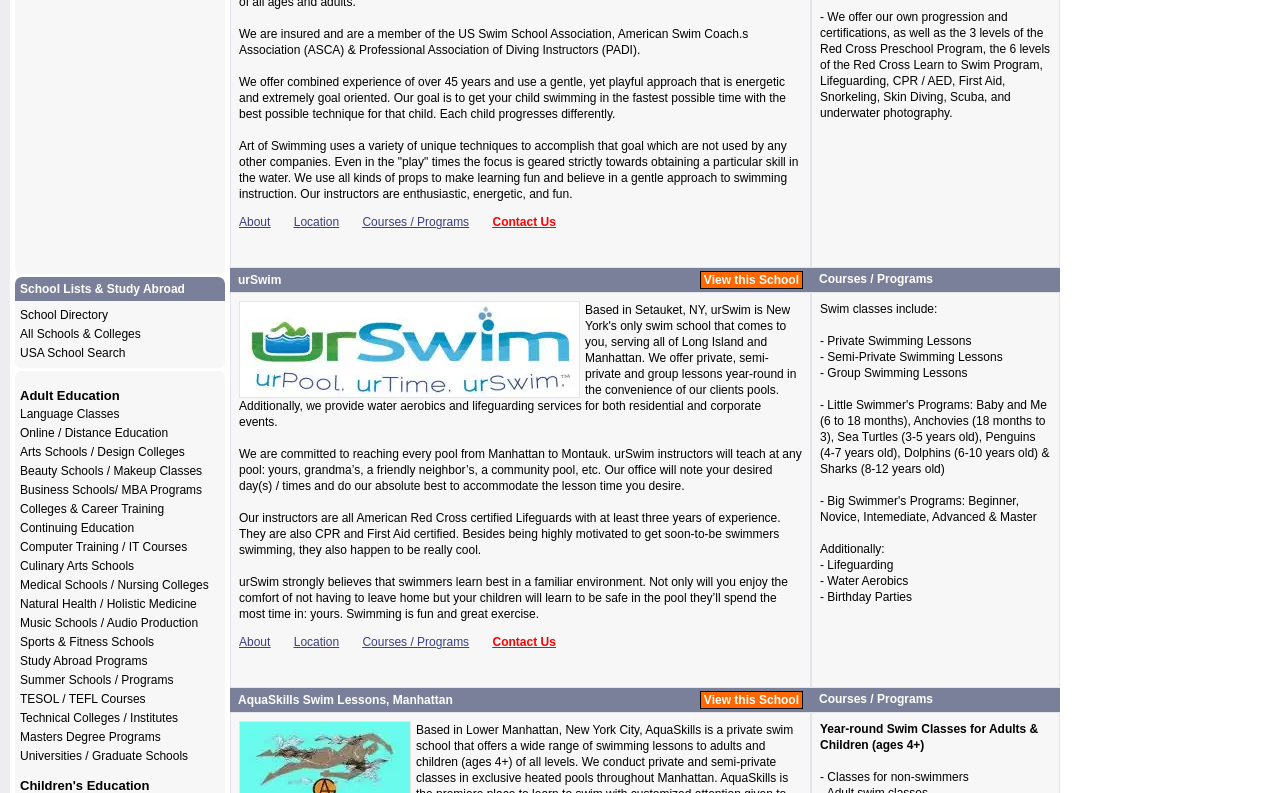Please determine the bounding box coordinates of the area that needs to be clicked to complete this task: 'Click About'. The coordinates must be four float numbers between 0 and 1, formatted as [left, top, right, bottom].

[0.187, 0.272, 0.211, 0.289]